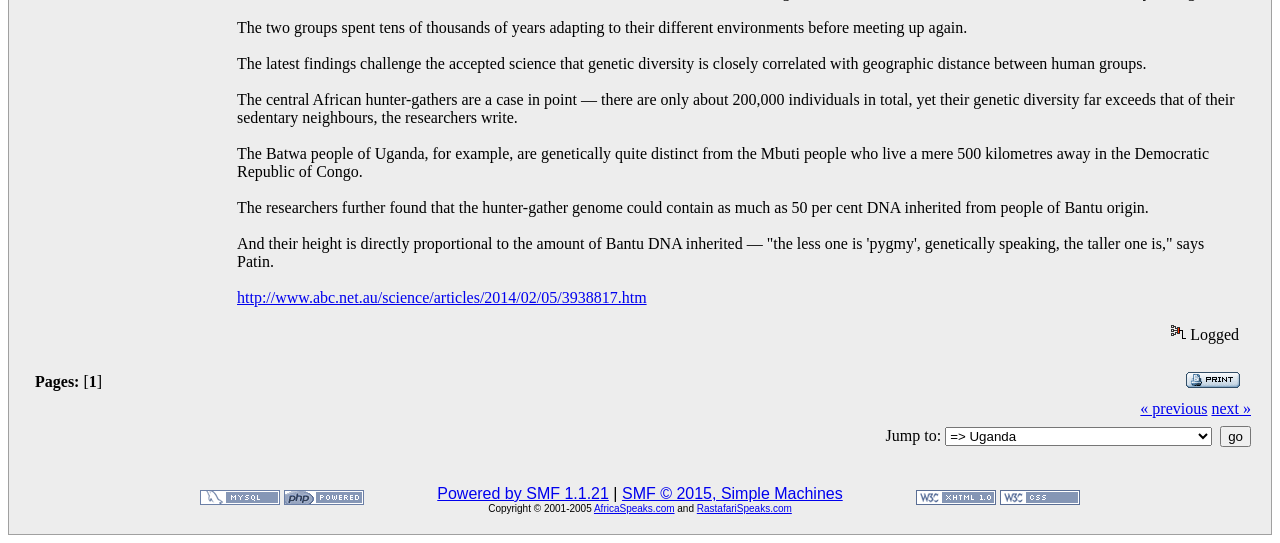Is there a link to print the page?
Refer to the image and provide a concise answer in one word or phrase.

Yes